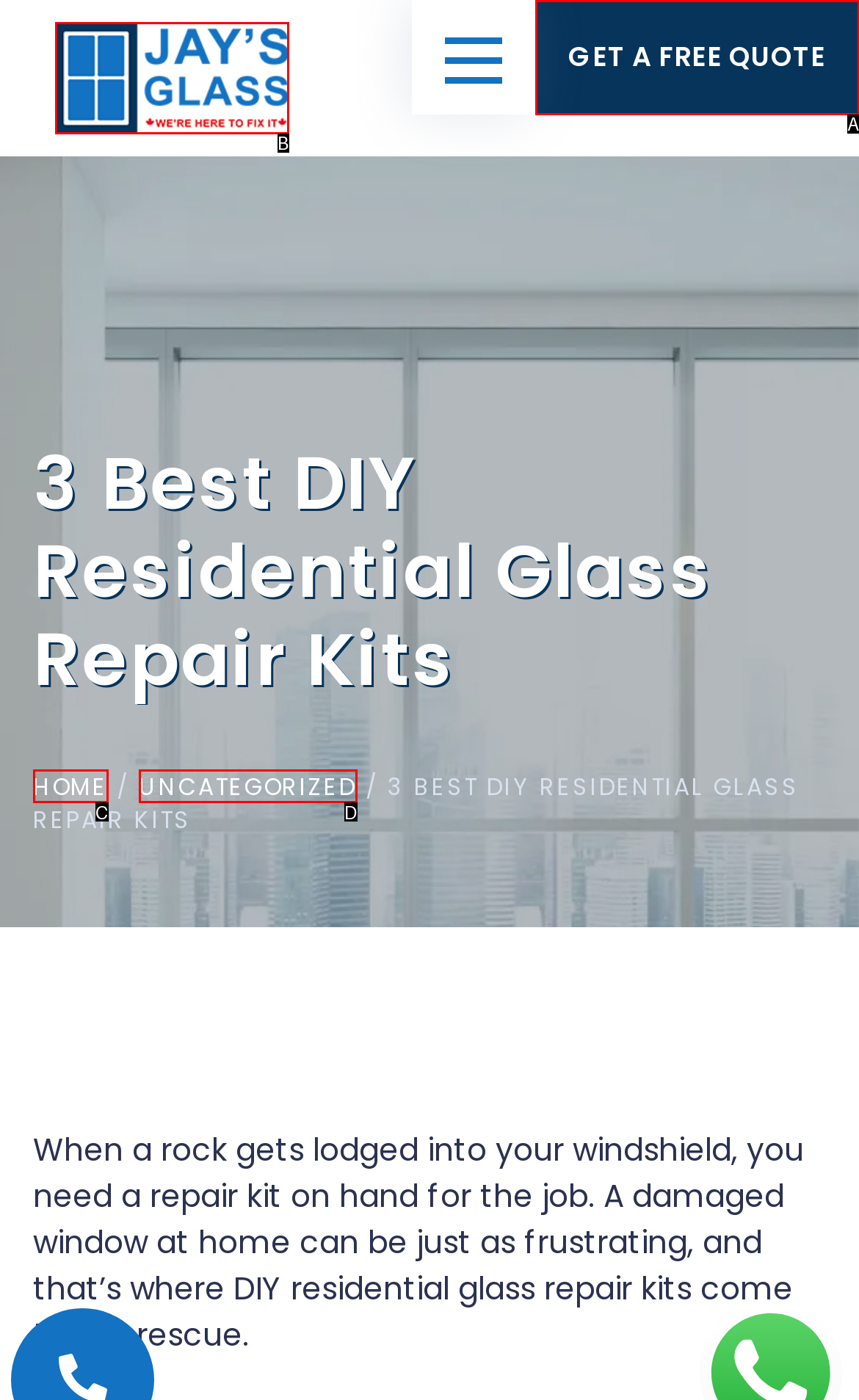Identify the option that corresponds to: title="Jay’s Glass"
Respond with the corresponding letter from the choices provided.

B